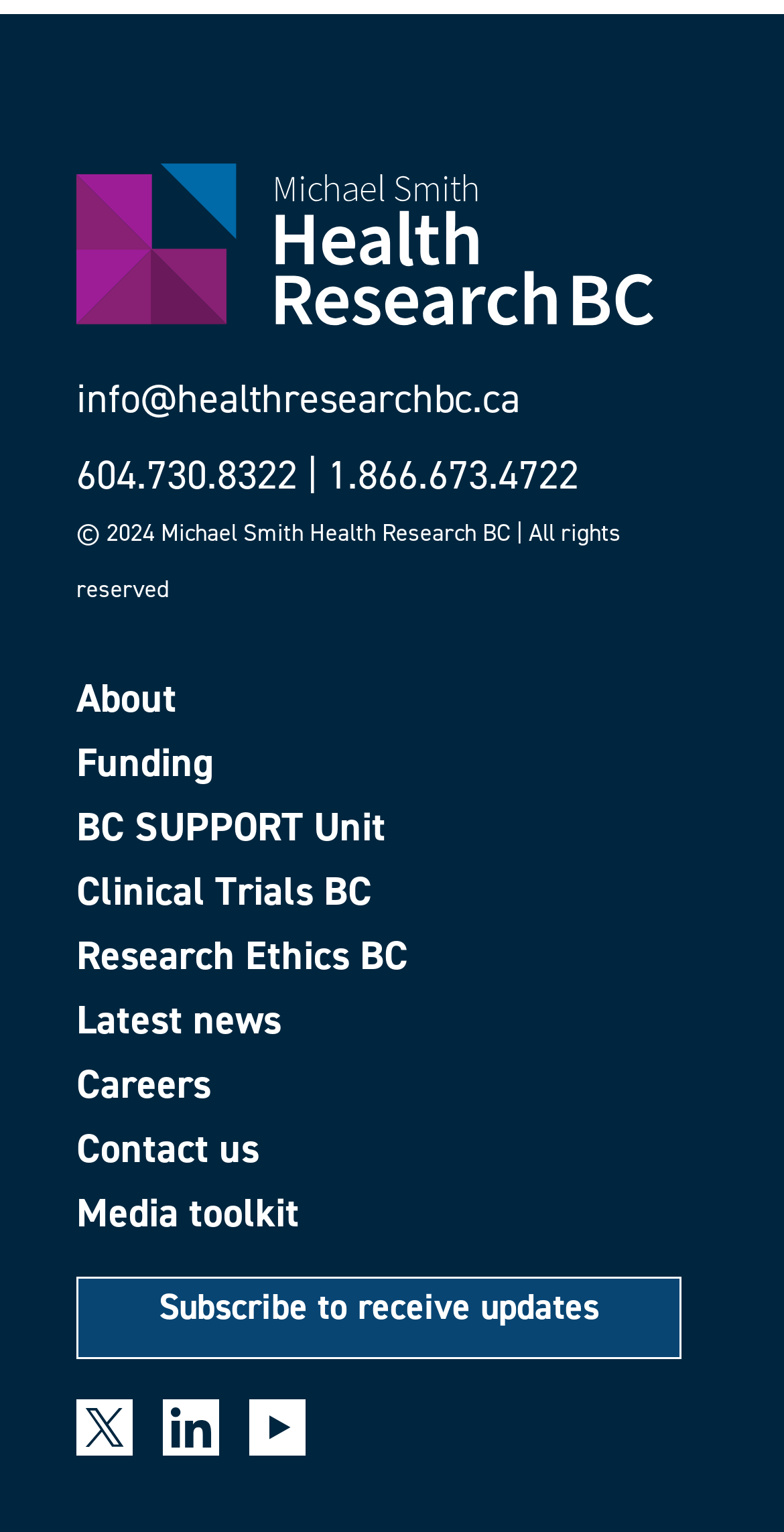What is the copyright year?
Based on the visual content, answer with a single word or a brief phrase.

2024